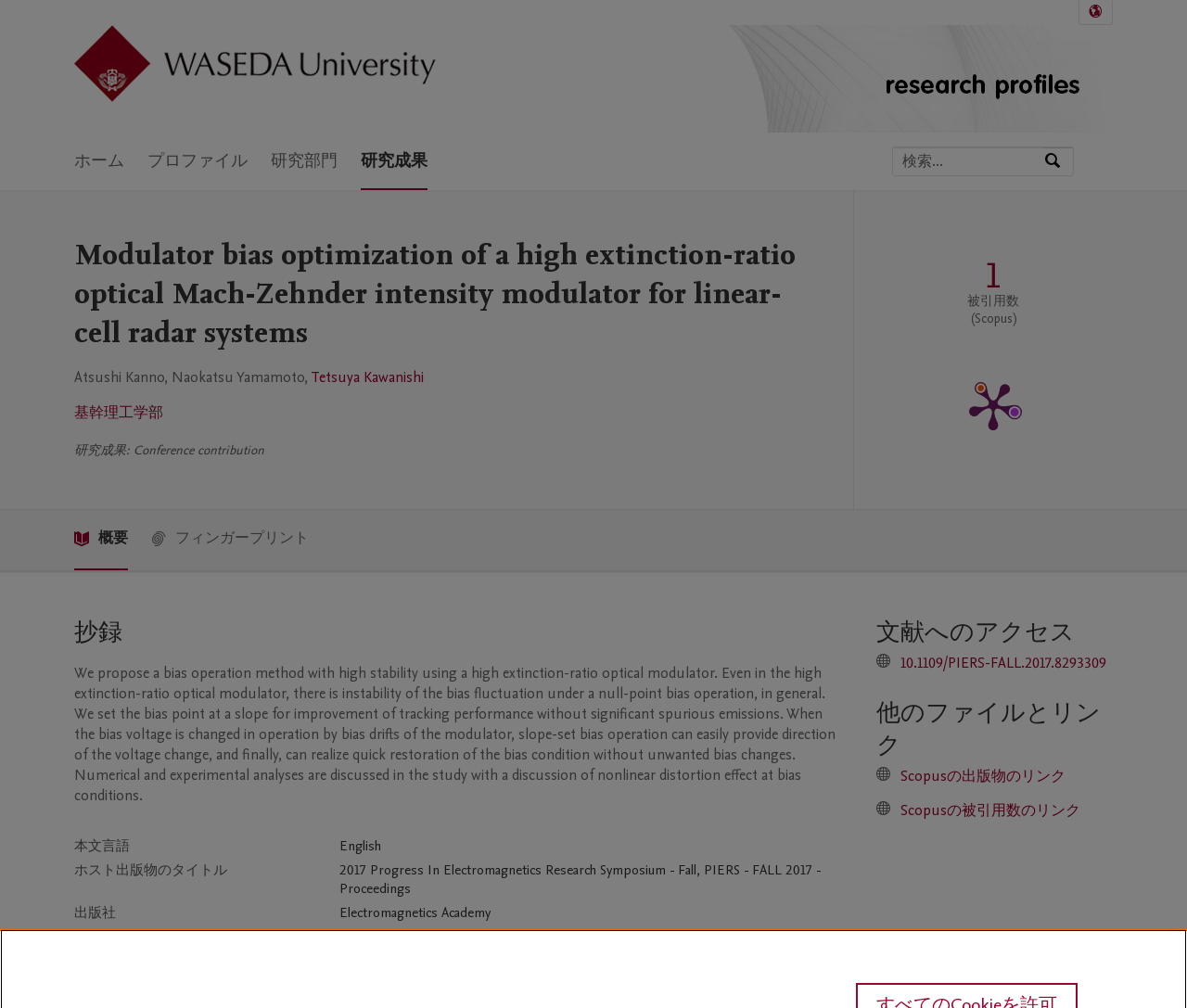Find the bounding box coordinates of the element to click in order to complete this instruction: "Access the full text of the research paper". The bounding box coordinates must be four float numbers between 0 and 1, denoted as [left, top, right, bottom].

[0.759, 0.648, 0.932, 0.668]